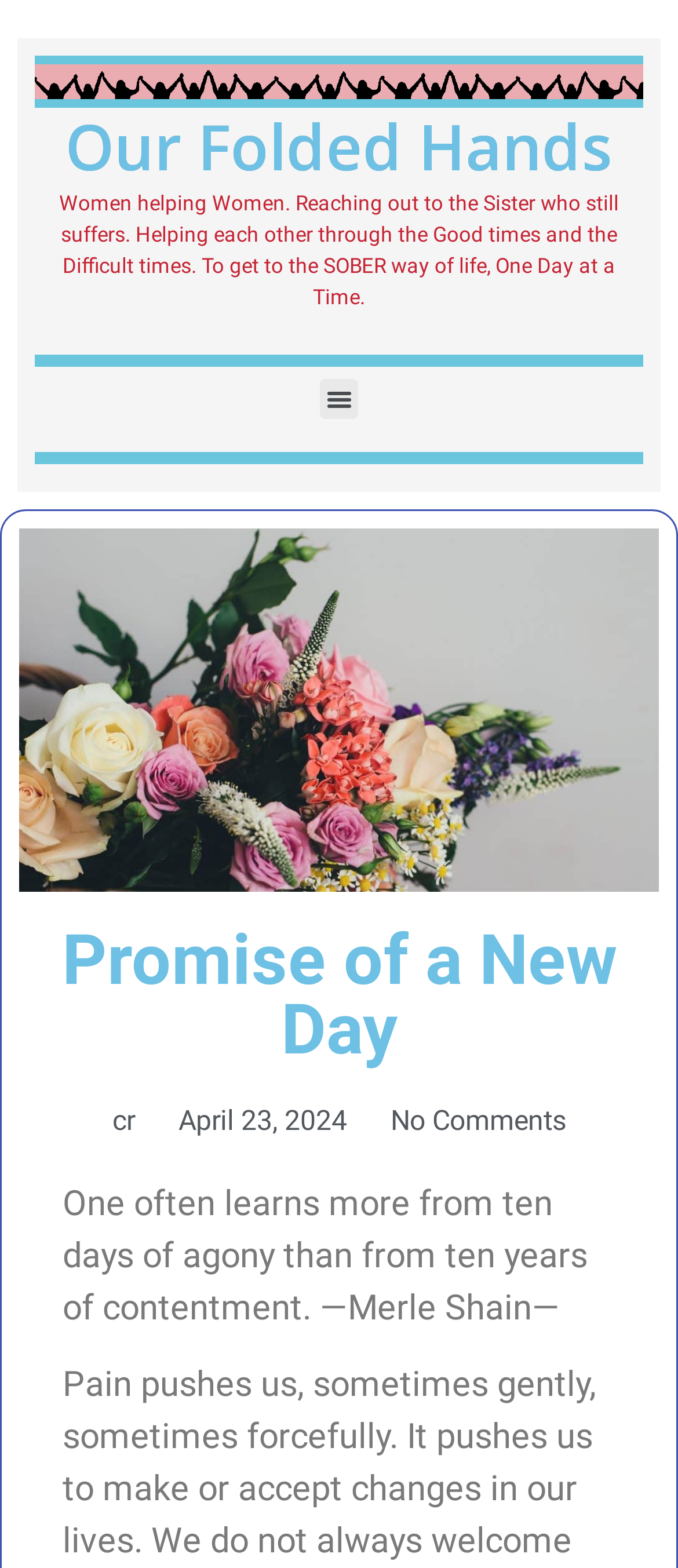How many comments are there on the webpage?
Give a single word or phrase answer based on the content of the image.

No Comments